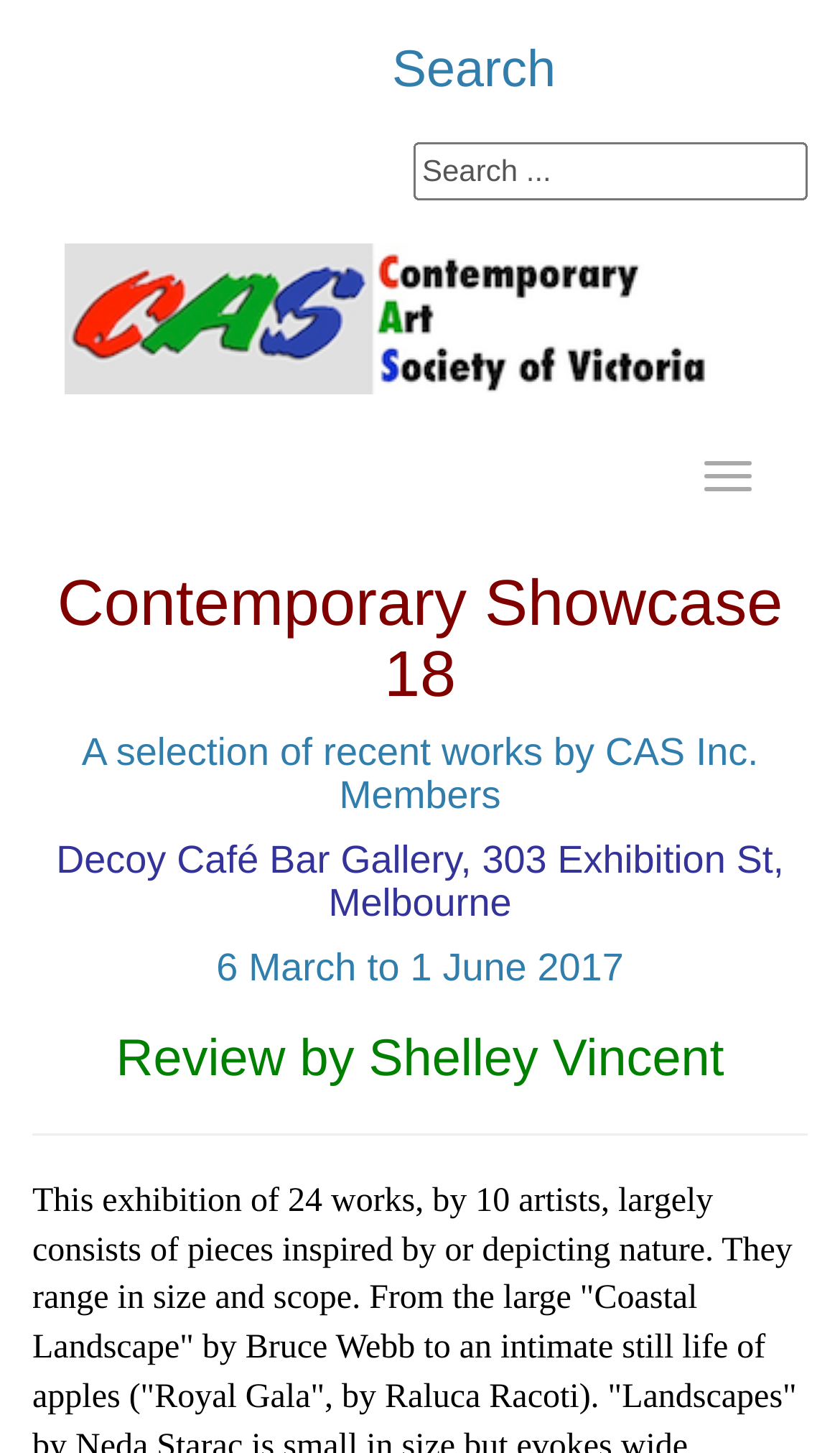What is the theme of the showcase?
We need a detailed and exhaustive answer to the question. Please elaborate.

The answer can be found in the heading element with the text 'A selection of recent works by CAS Inc. Members'. This heading is likely to be a subtitle or description of the showcase, and it mentions the theme of the showcase.